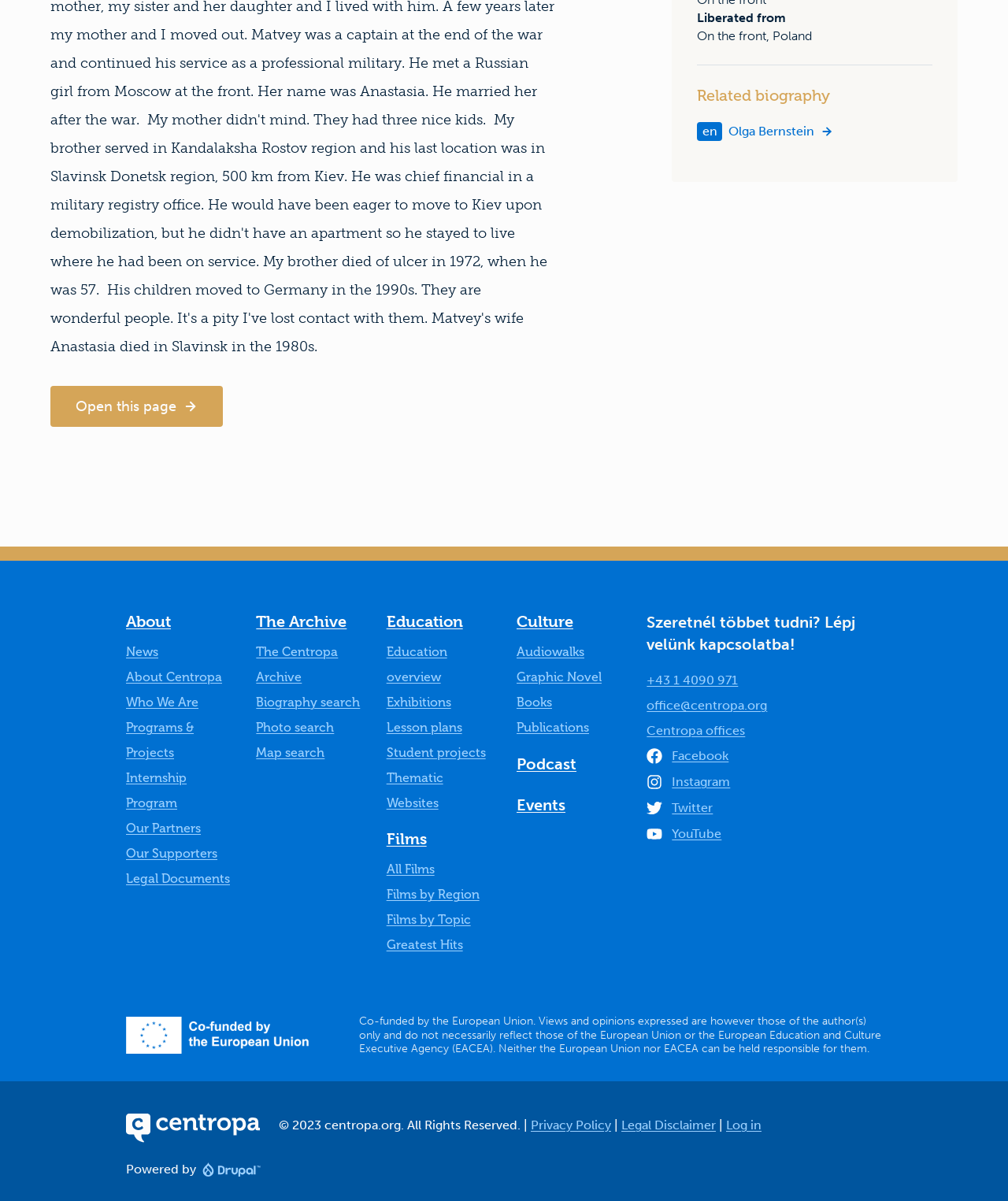Determine the bounding box coordinates for the element that should be clicked to follow this instruction: "Contact Centropa via email". The coordinates should be given as four float numbers between 0 and 1, in the format [left, top, right, bottom].

[0.642, 0.577, 0.761, 0.598]